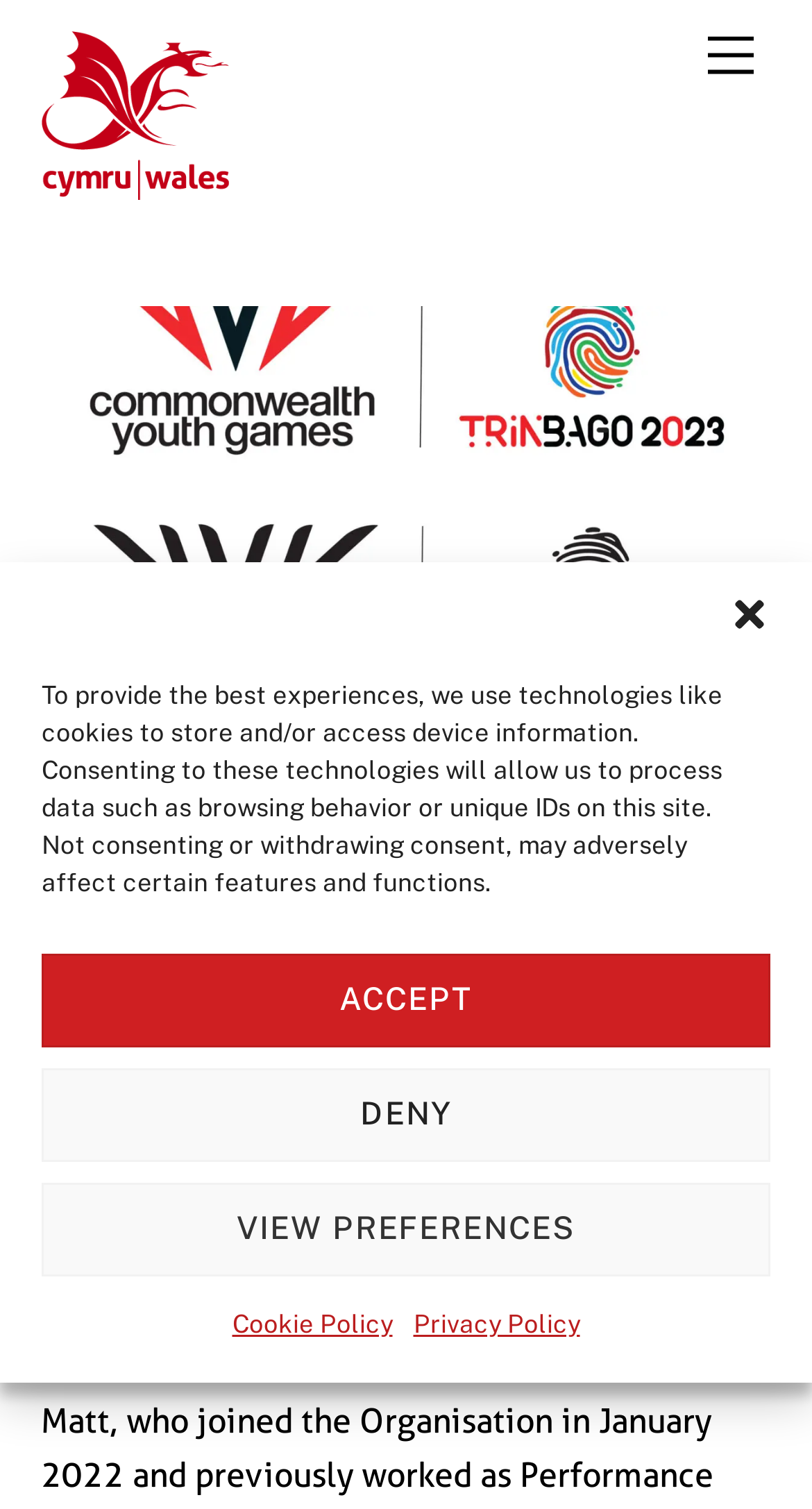Determine the bounding box coordinates of the section to be clicked to follow the instruction: "View the 'Cookie Policy'". The coordinates should be given as four float numbers between 0 and 1, formatted as [left, top, right, bottom].

[0.286, 0.859, 0.483, 0.896]